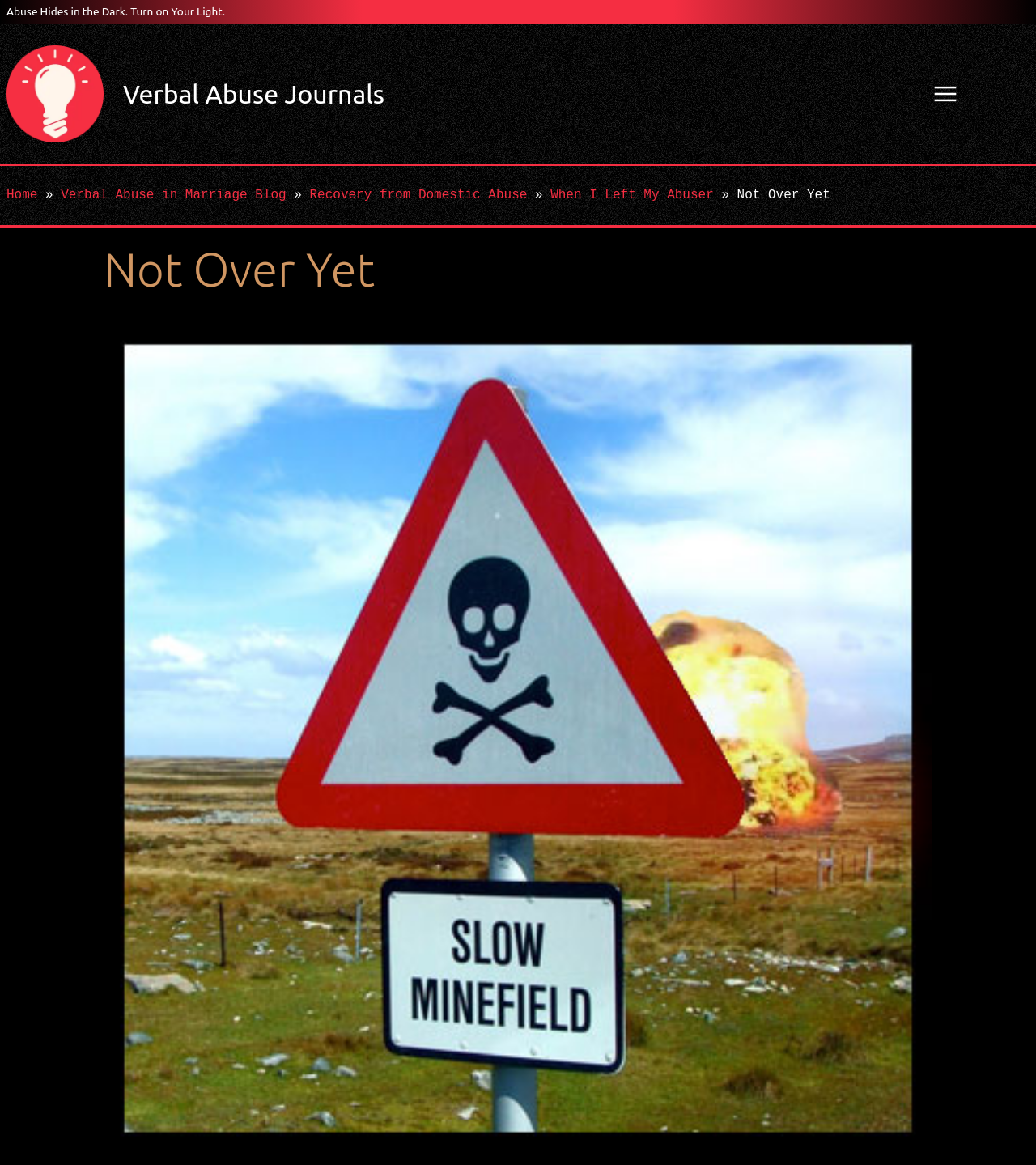How many links are in the breadcrumbs navigation?
Answer the question based on the image using a single word or a brief phrase.

5